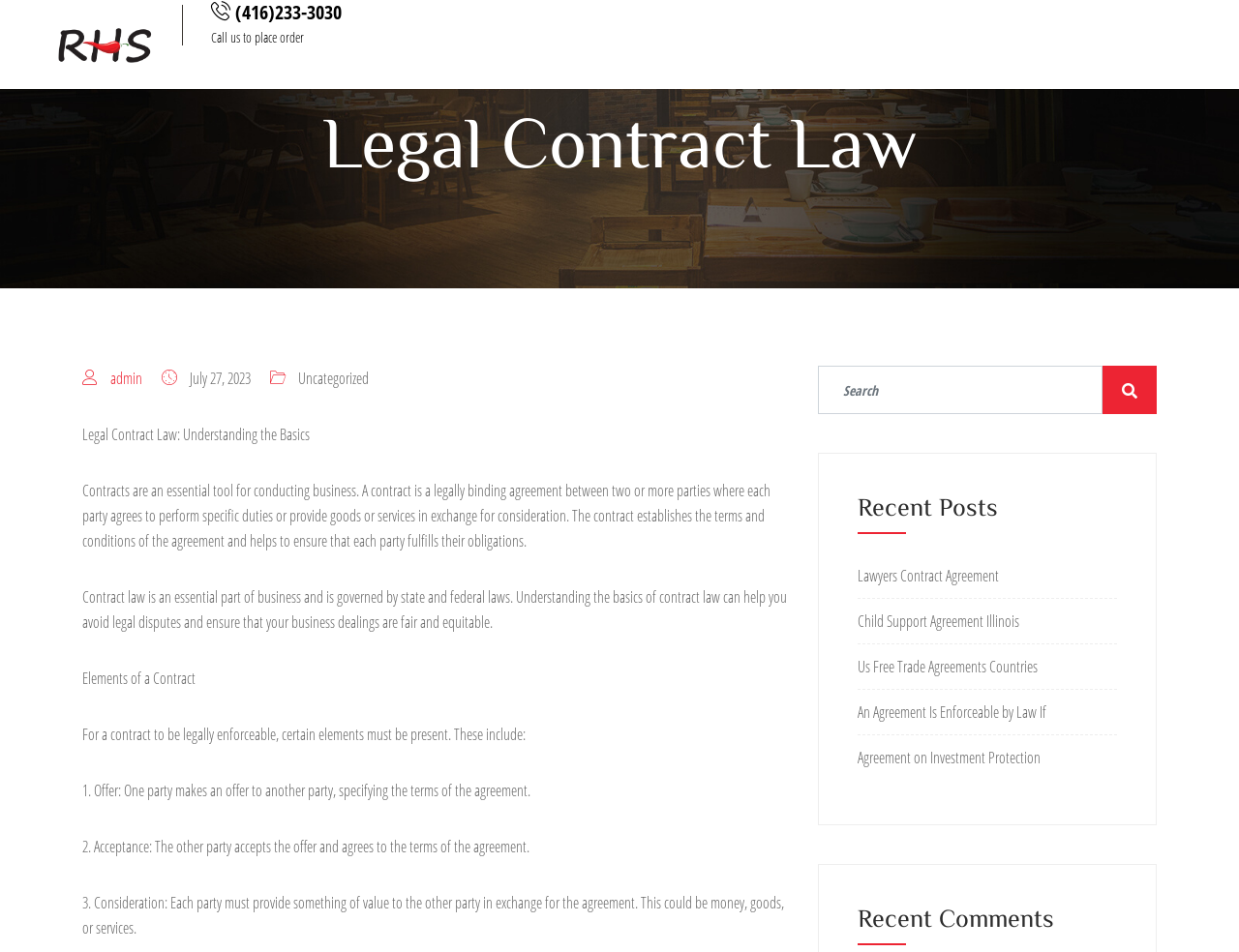Determine the bounding box coordinates for the clickable element to execute this instruction: "Click Hyderabad Spices link". Provide the coordinates as four float numbers between 0 and 1, i.e., [left, top, right, bottom].

[0.03, 0.0, 0.139, 0.093]